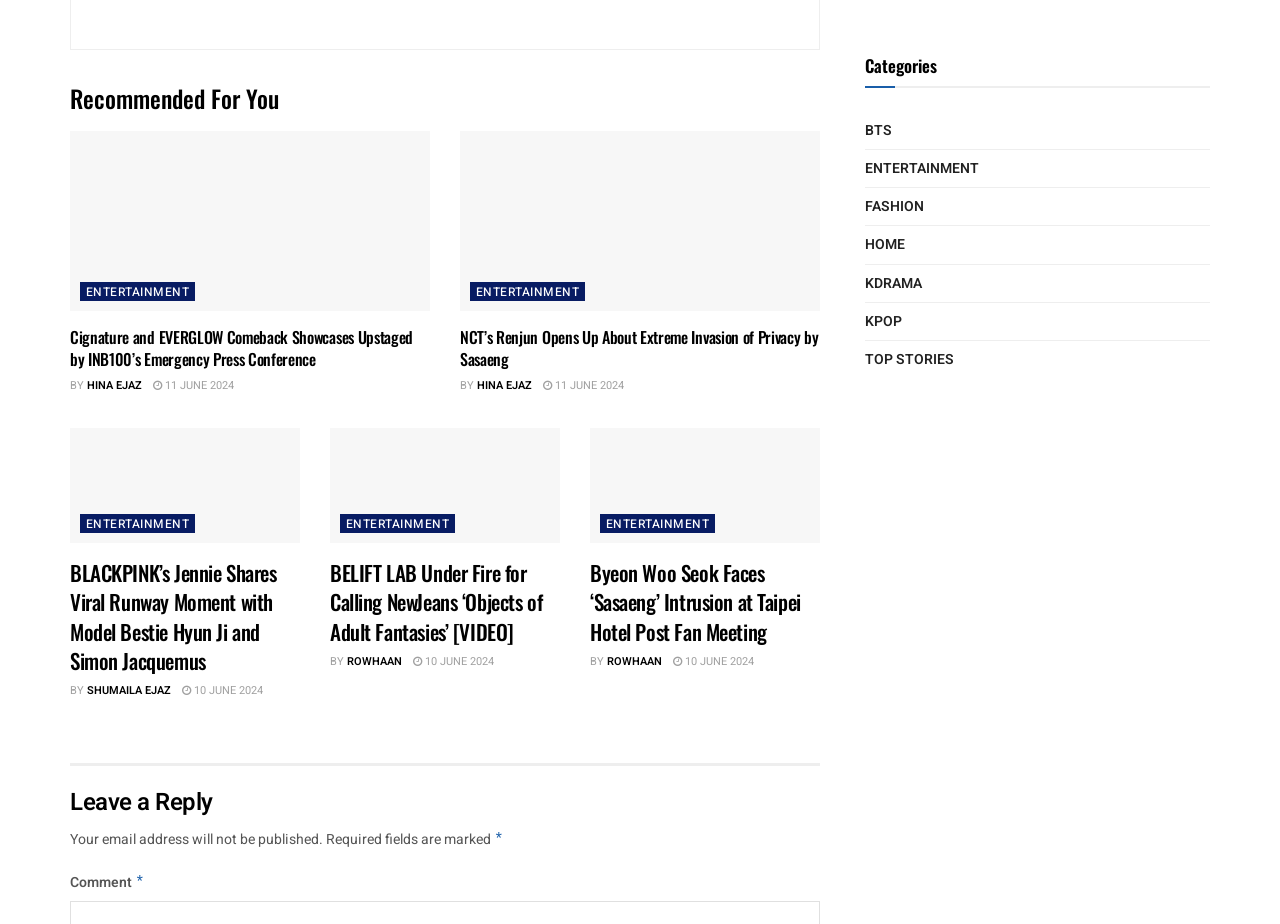Could you locate the bounding box coordinates for the section that should be clicked to accomplish this task: "Read the article about BLACKPINK’s Jennie".

[0.055, 0.463, 0.234, 0.587]